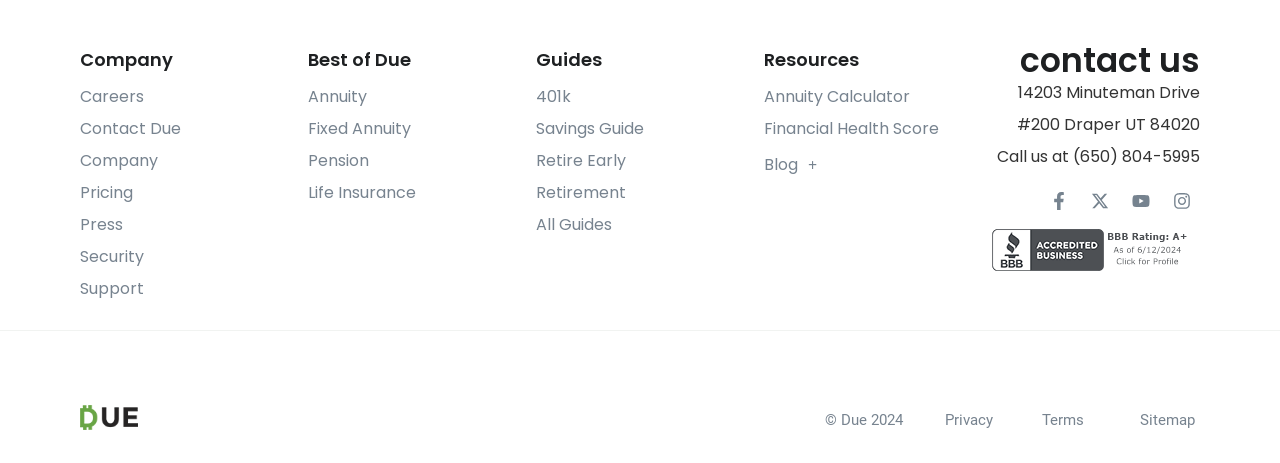How can I contact the company?
Based on the image, give a one-word or short phrase answer.

Call or visit the website